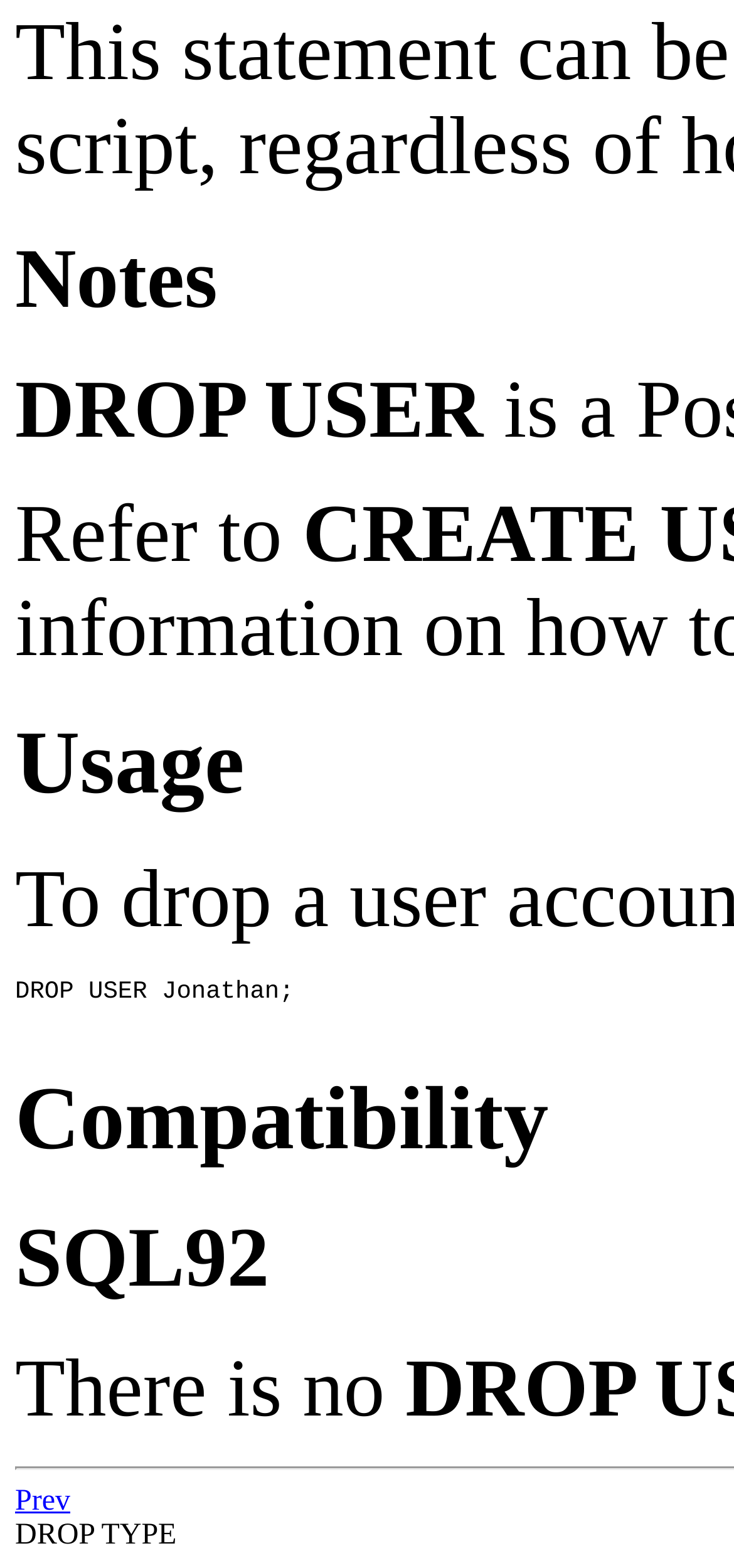Based on the image, give a detailed response to the question: What is the text of the second table cell?

The second table cell contains the text 'DROP TYPE'.